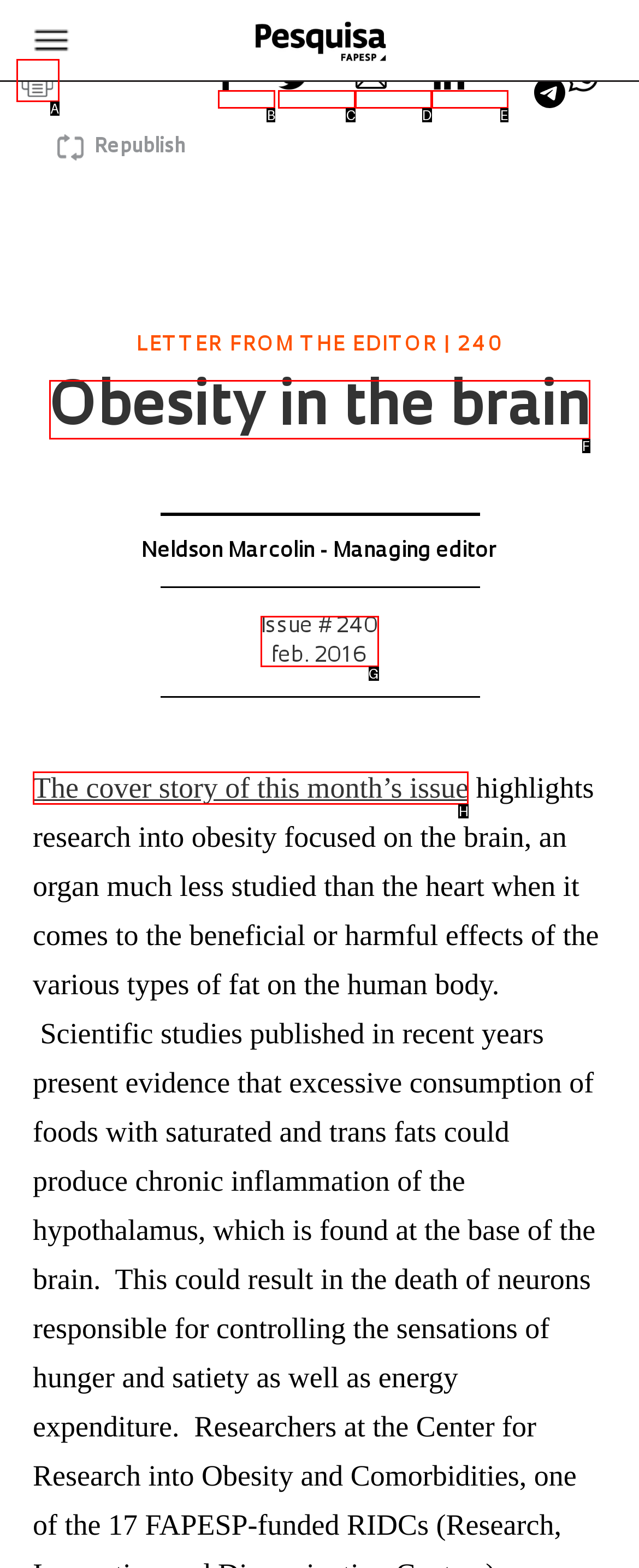Match the following description to a UI element: Issue # 240 feb. 2016
Provide the letter of the matching option directly.

G